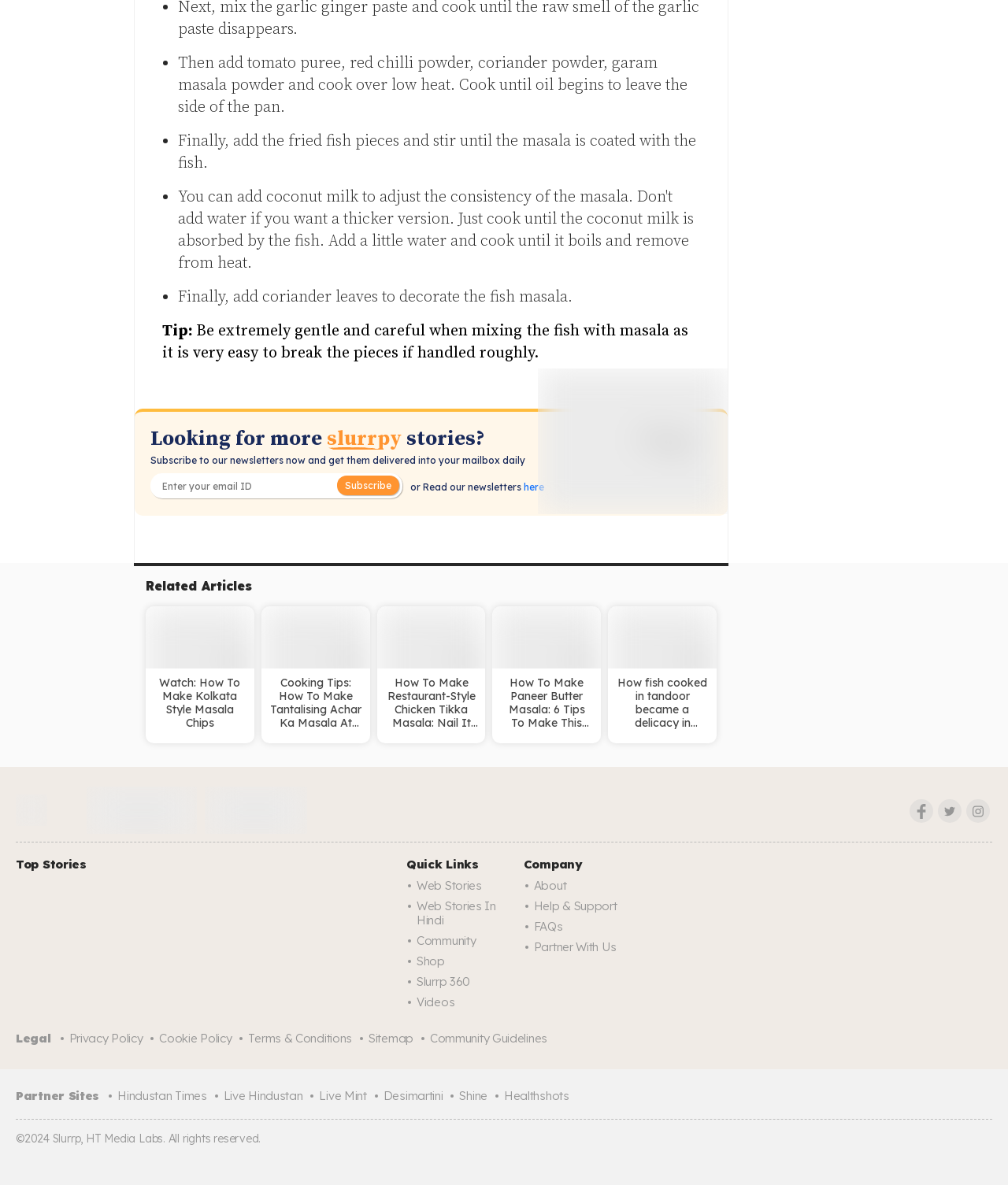What social media platforms can users follow the website on?
Based on the image, give a concise answer in the form of a single word or short phrase.

Facebook, Twitter, Instagram